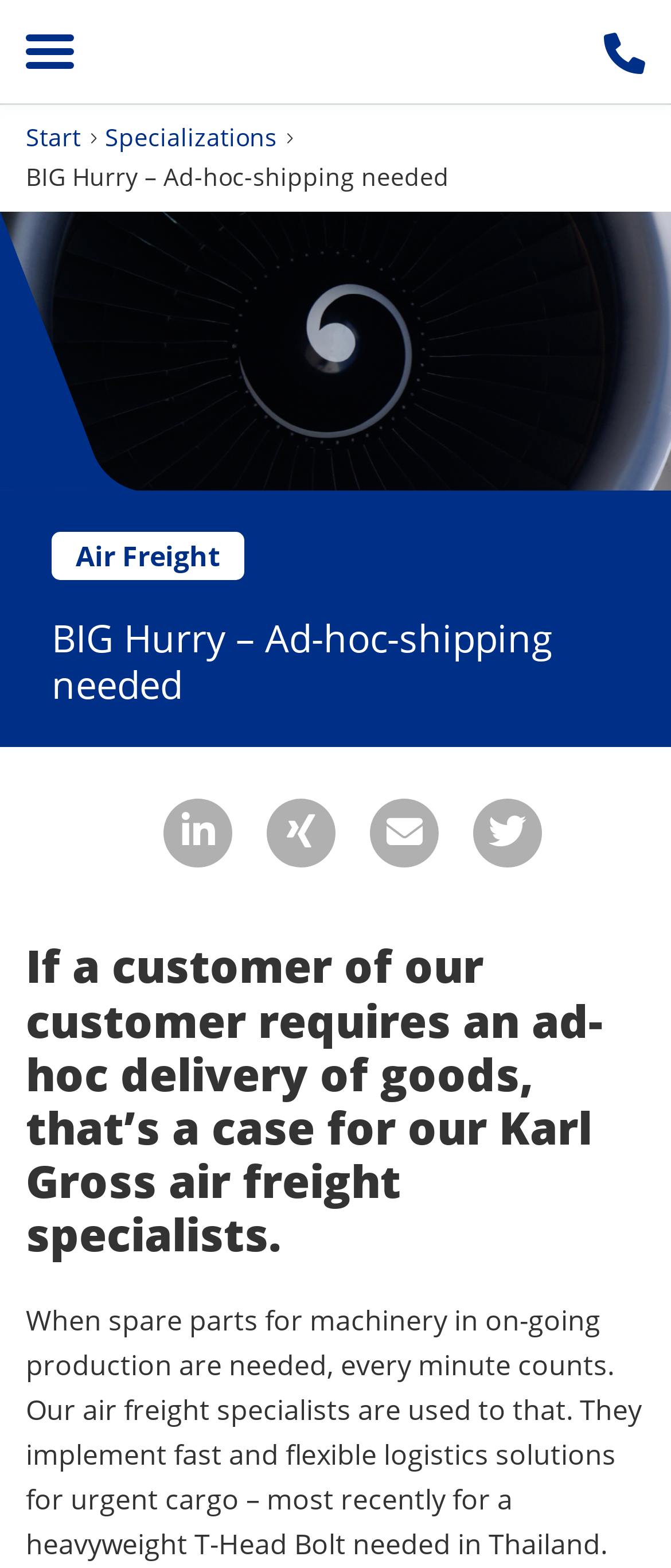Provide the text content of the webpage's main heading.

BIG Hurry – Ad-hoc-shipping needed